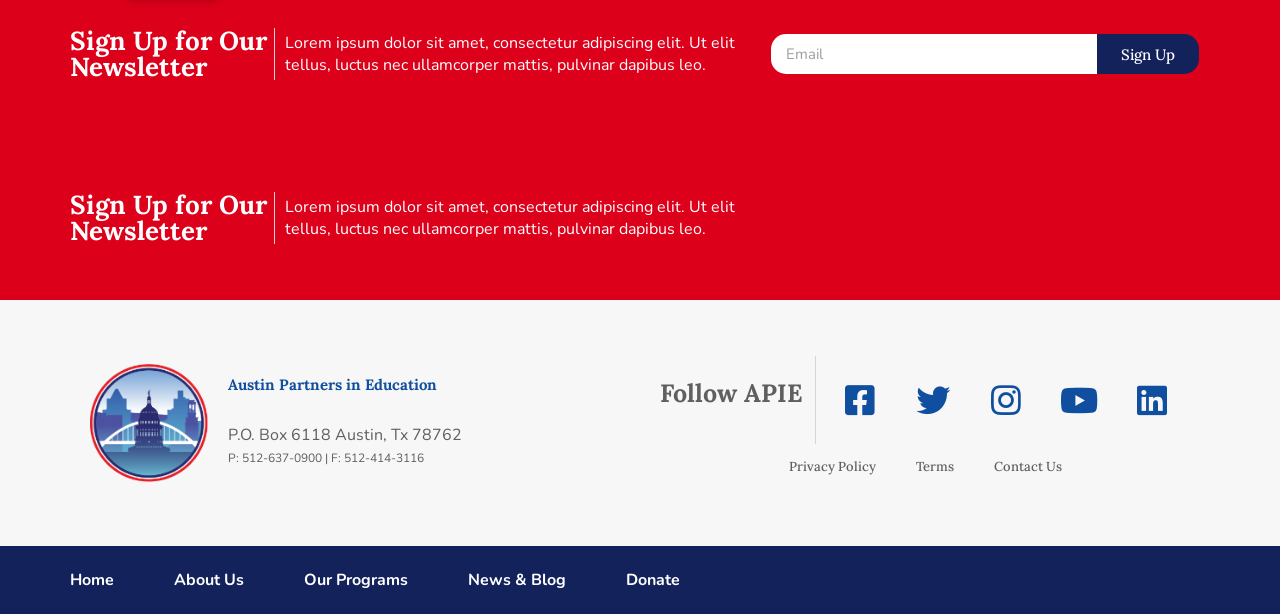What is the address of Austin Partners in Education?
Refer to the image and offer an in-depth and detailed answer to the question.

The address of Austin Partners in Education is provided as P.O. Box 6118 Austin, Tx 78762, which can be used to contact them via mail.